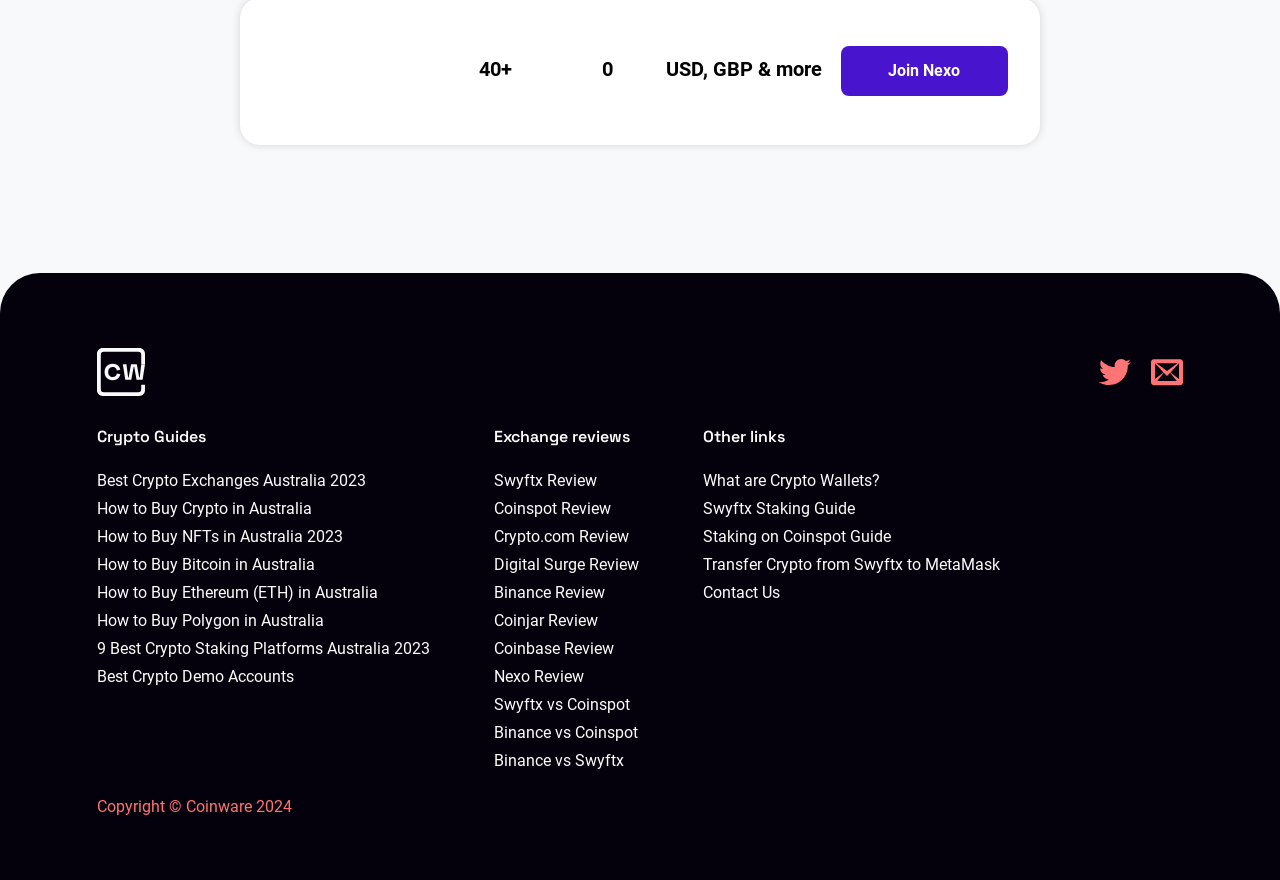Identify the bounding box coordinates of the area that should be clicked in order to complete the given instruction: "Read 'Crypto Guides'". The bounding box coordinates should be four float numbers between 0 and 1, i.e., [left, top, right, bottom].

[0.076, 0.481, 0.336, 0.512]